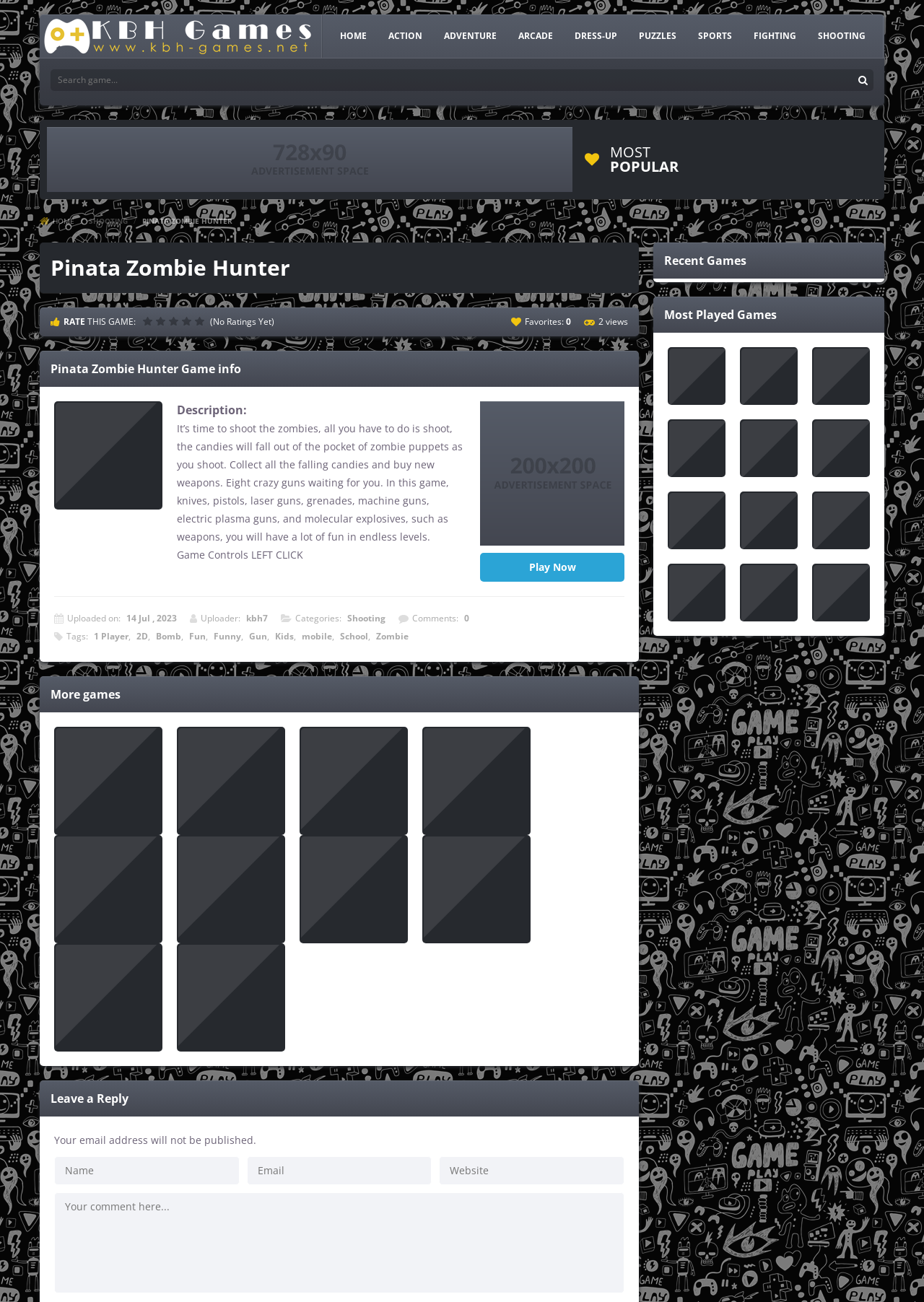Locate the bounding box of the UI element based on this description: "name="s" placeholder="Search …" title="Search for:"". Provide four float numbers between 0 and 1 as [left, top, right, bottom].

None